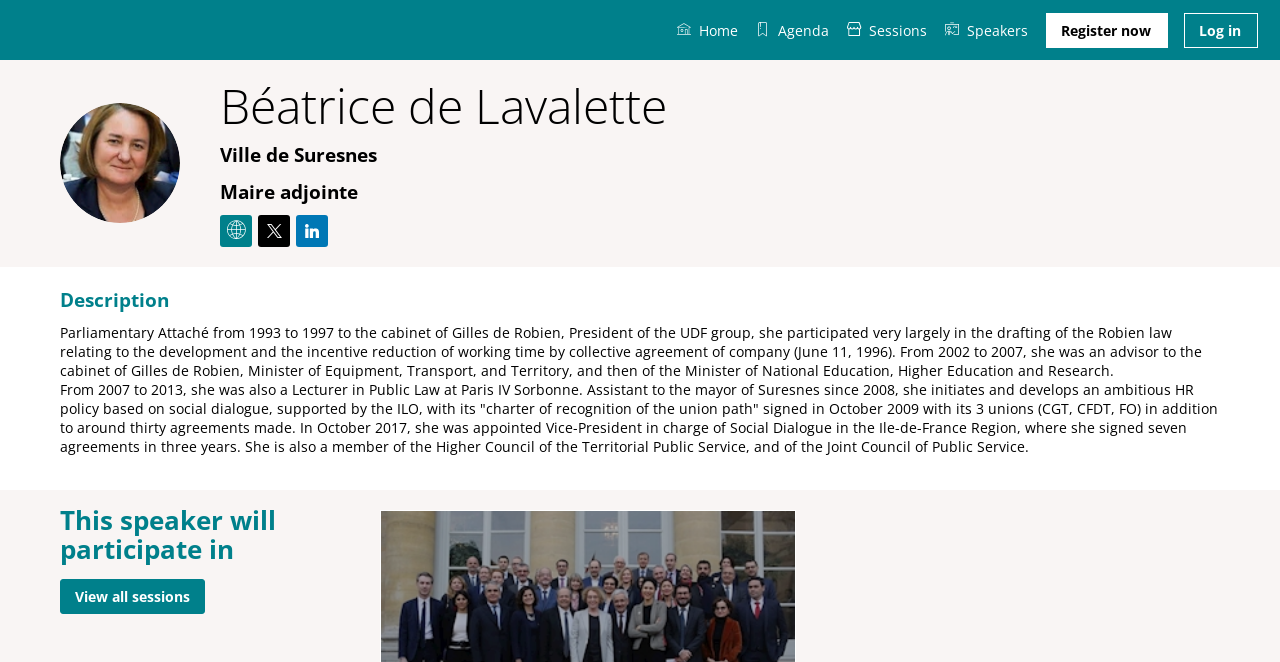Answer with a single word or phrase: 
What is Béatrice de Lavalette's occupation?

Maire adjointe